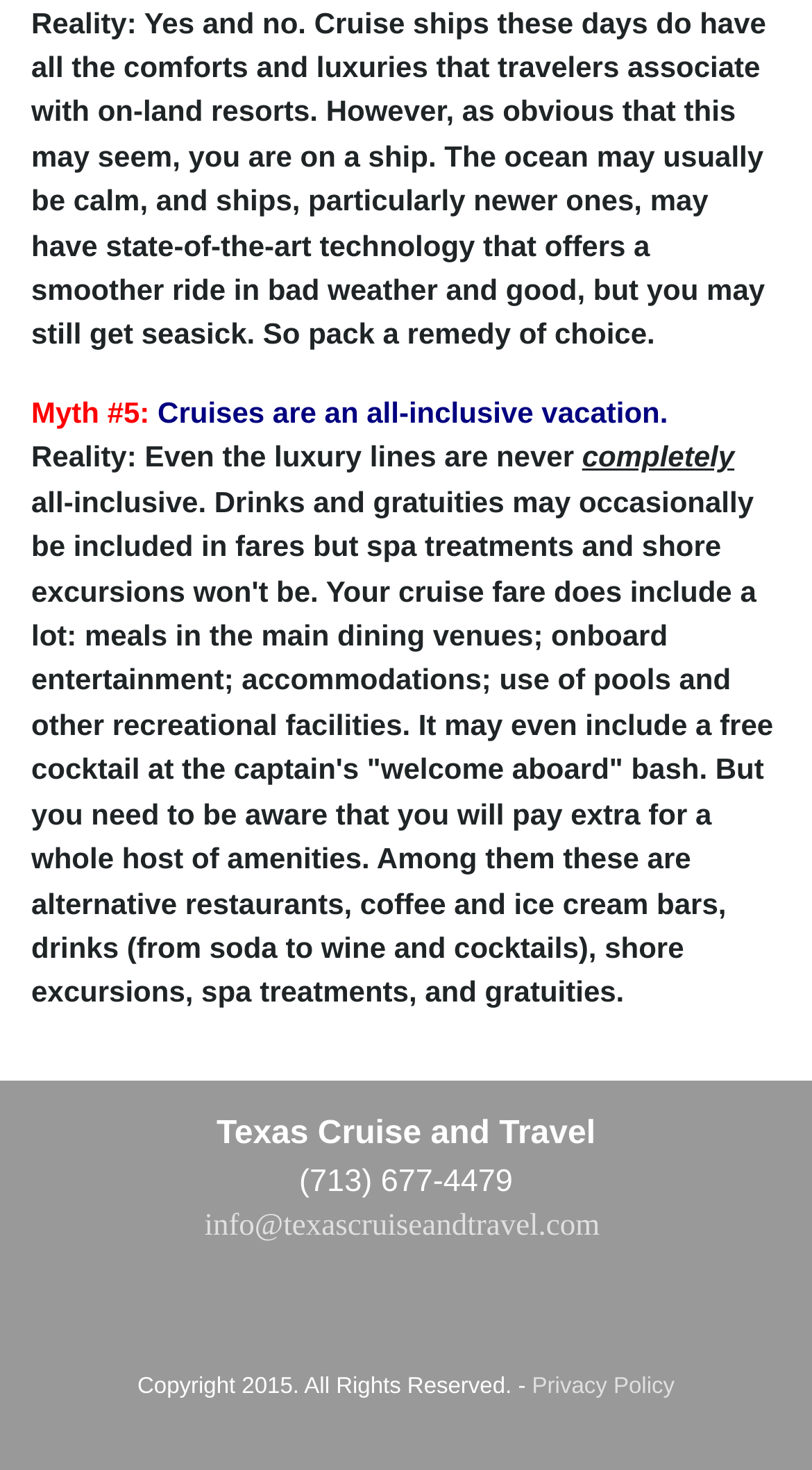Locate the UI element that matches the description Privacy Policy in the webpage screenshot. Return the bounding box coordinates in the format (top-left x, top-left y, bottom-right x, bottom-right y), with values ranging from 0 to 1.

[0.655, 0.935, 0.831, 0.952]